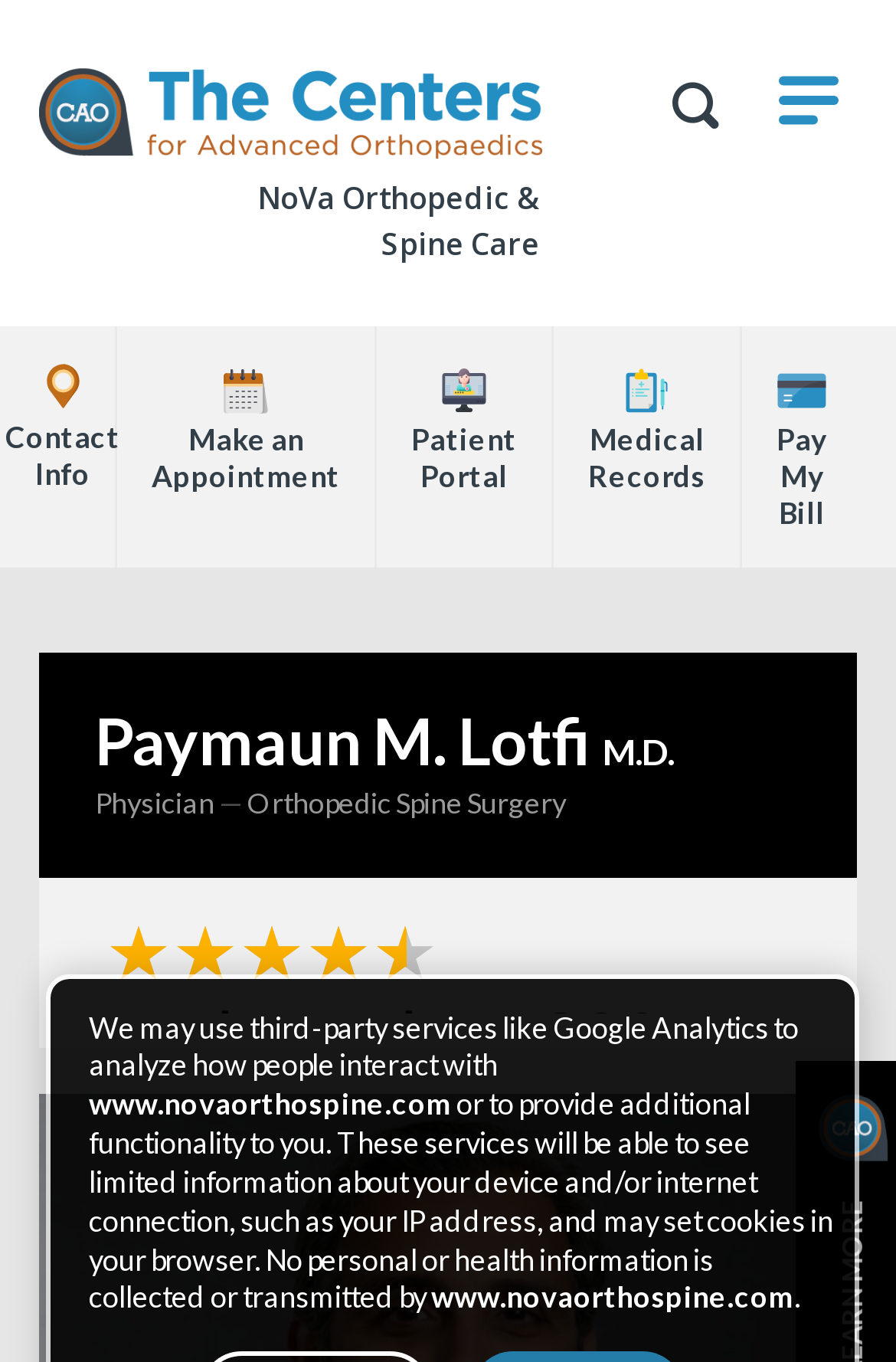Determine the bounding box coordinates for the clickable element required to fulfill the instruction: "Show search form". Provide the coordinates as four float numbers between 0 and 1, i.e., [left, top, right, bottom].

[0.72, 0.036, 0.832, 0.114]